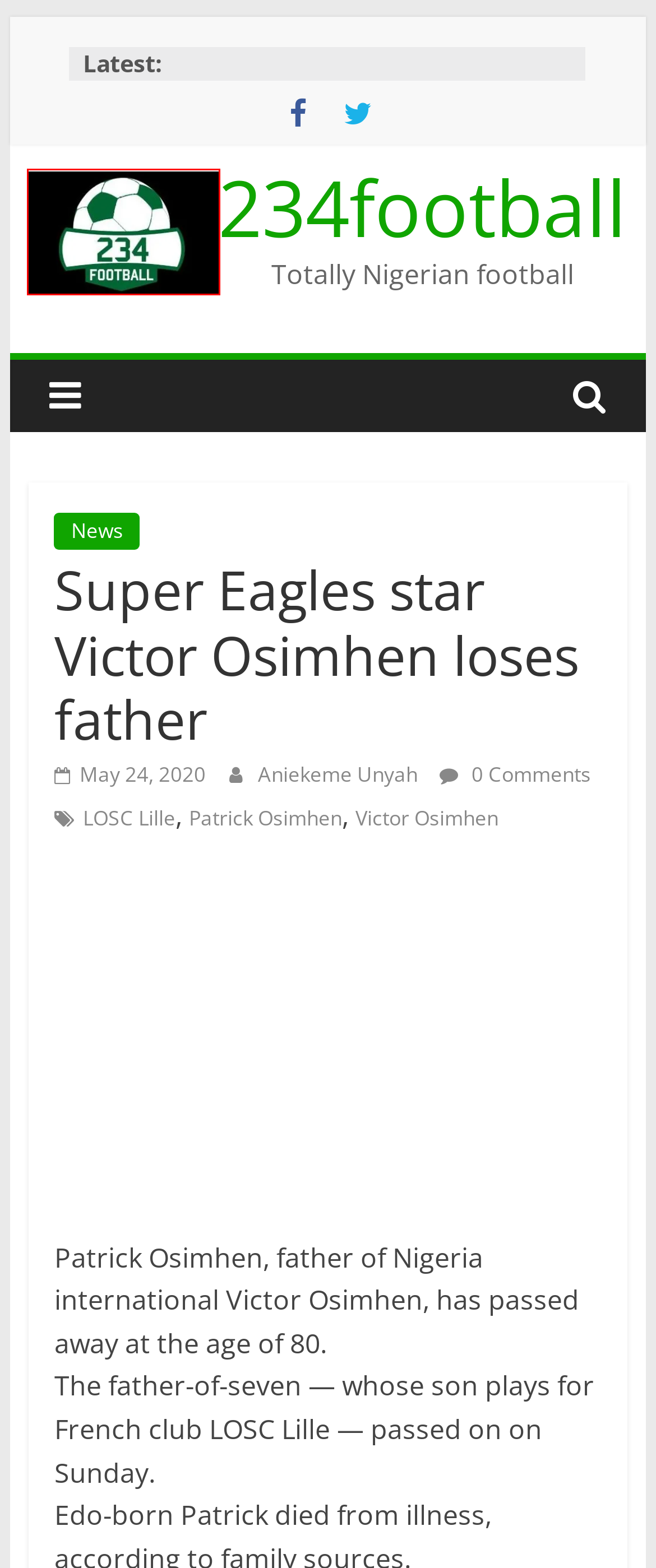Observe the screenshot of a webpage with a red bounding box highlighting an element. Choose the webpage description that accurately reflects the new page after the element within the bounding box is clicked. Here are the candidates:
A. Patrick Osimhen Archives - 234football
B. Victor Osimhen Archives - 234football
C. Aniekeme Unyah, Author at 234football
D. CAF Archives - 234football
E. LOSC Lille Archives - 234football
F. Nigeria U20 Men Archives - 234football
G. Nigeria National League Archives - 234football
H. 234football - Totally Nigerian football

H